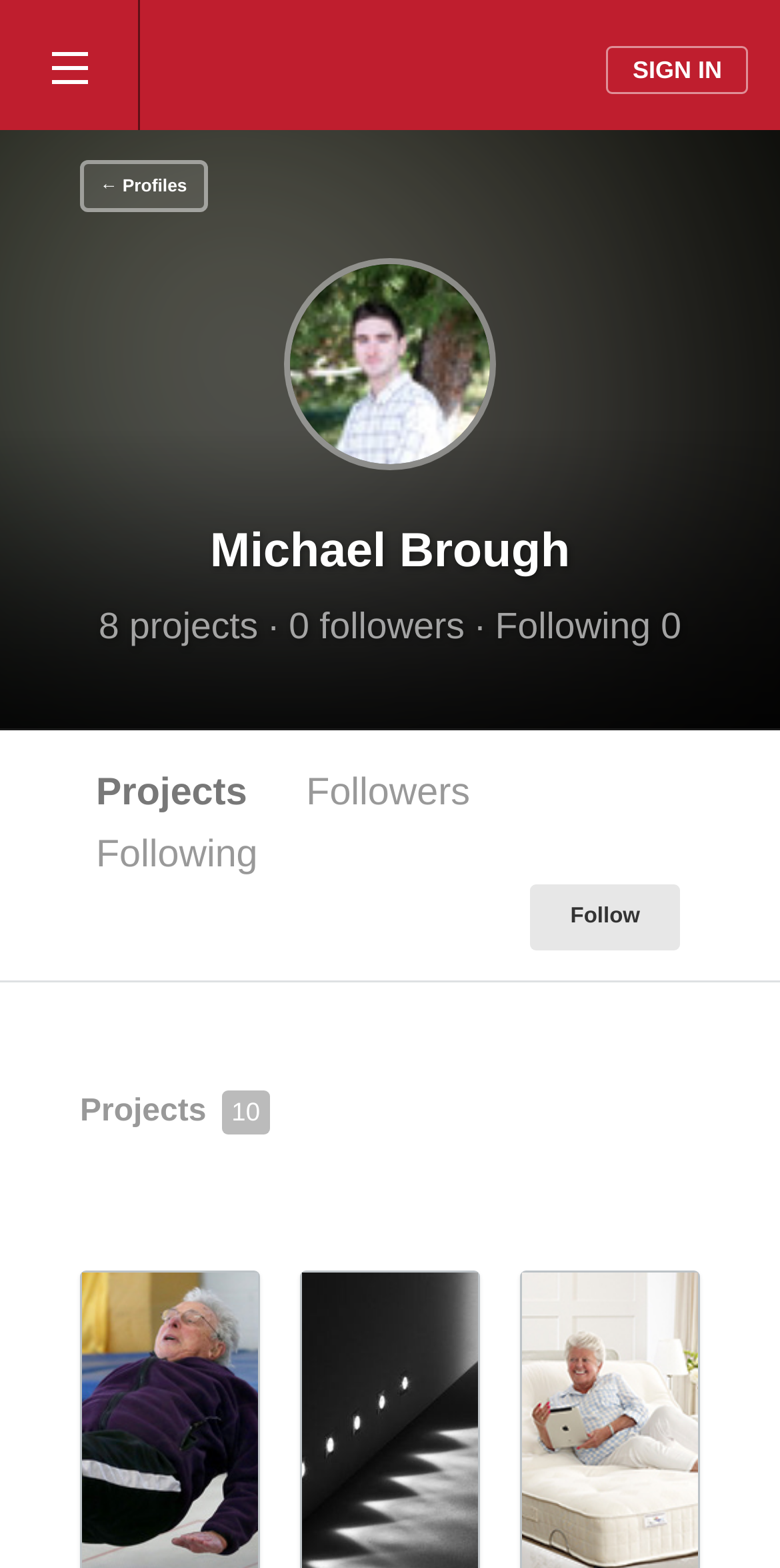What is the category of the page with 10 items?
Provide a detailed and extensive answer to the question.

The answer can be found by looking at the heading element with the text 'Projects 10', which suggests that the page with 10 items is categorized as Projects.